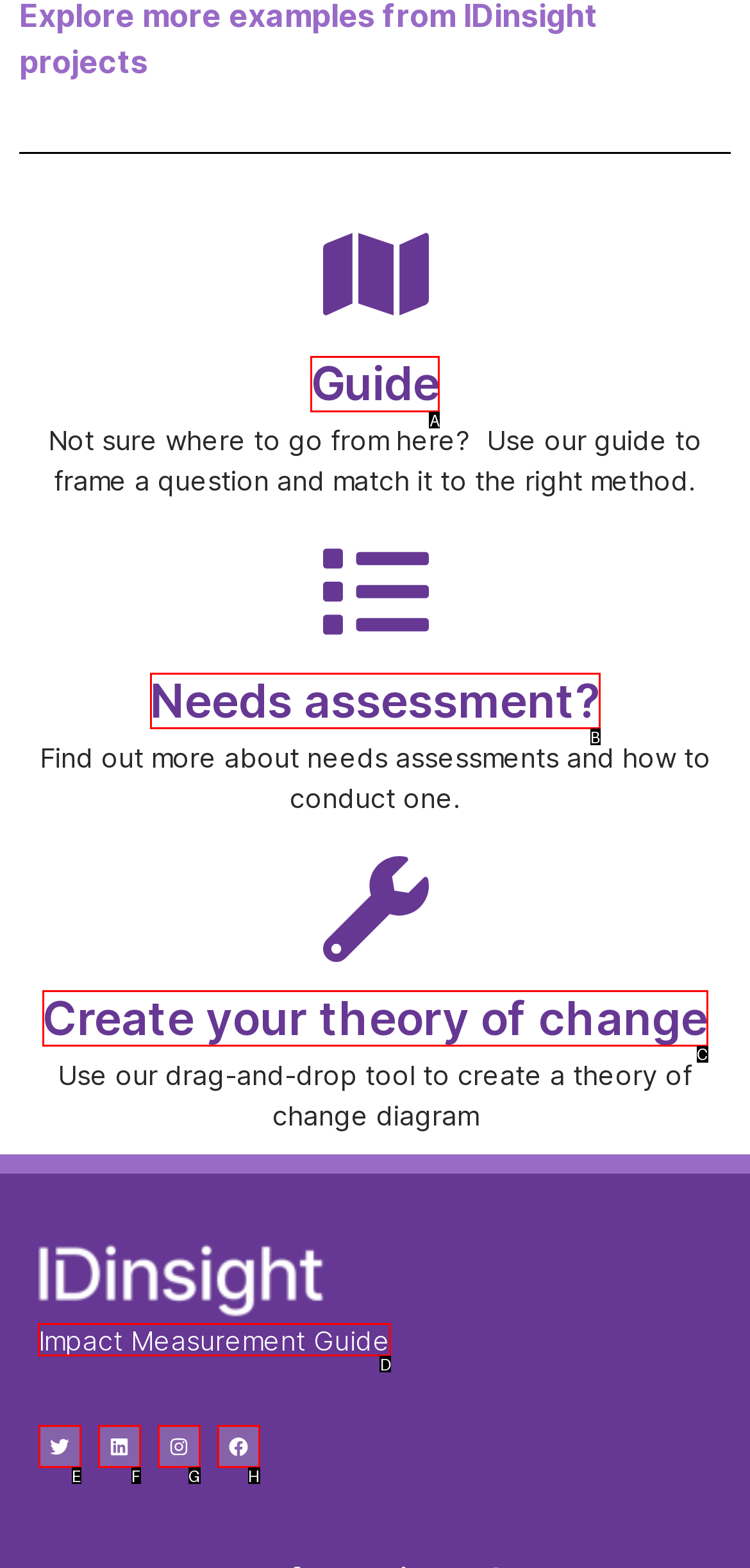Identify the correct letter of the UI element to click for this task: Read the 'Impact Measurement Guide'
Respond with the letter from the listed options.

D